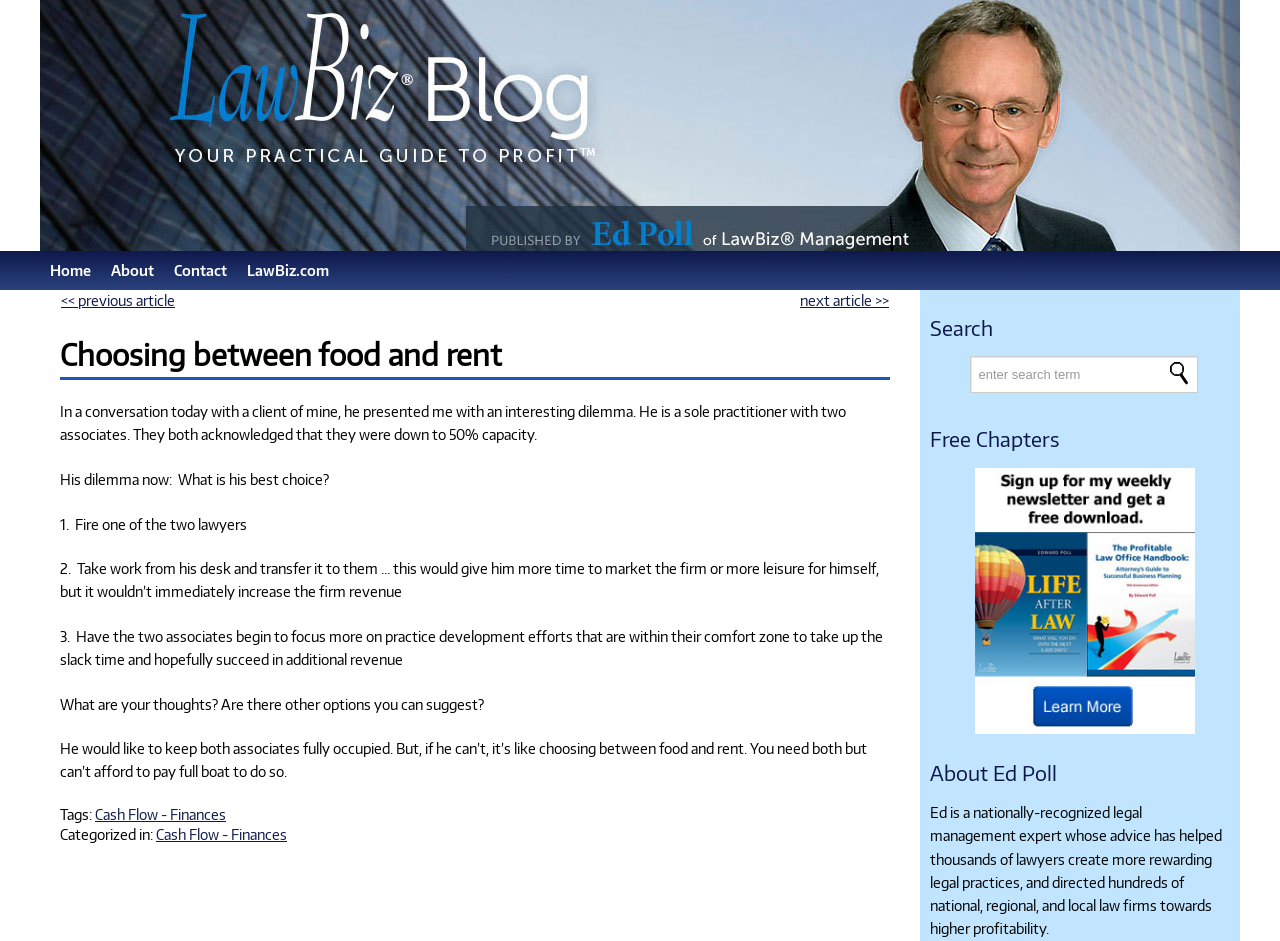Provide an in-depth caption for the elements present on the webpage.

The webpage is a blog post titled "Choosing between food and rent" on the LawBiz Blog. At the top, there is a logo image and a navigation menu with links to "Home", "About", "Contact", and "LawBiz.com". Below the navigation menu, there is a main content area with a layout table that contains a row with two cells. The left cell has a link to the previous article, and the right cell has a link to the next article.

The main content area also contains an article with a heading that matches the title of the webpage. The article has several paragraphs of text that discuss a dilemma faced by a sole practitioner with two associates, who are down to 50% capacity. The text presents three options for the practitioner to consider, and asks for the reader's thoughts and suggestions.

Below the article, there are tags and categories listed, with links to related topics such as "Cash Flow - Finances". On the right side of the page, there is a search box with a heading "Search" and a button to submit the search query. Below the search box, there are headings for "Free Chapters" and "About Ed Poll", with a brief description of Ed Poll's expertise as a legal management expert.

Overall, the webpage has a clean and organized layout, with a clear hierarchy of headings and content. The text is easy to read, and the links and navigation menu are clearly labeled.